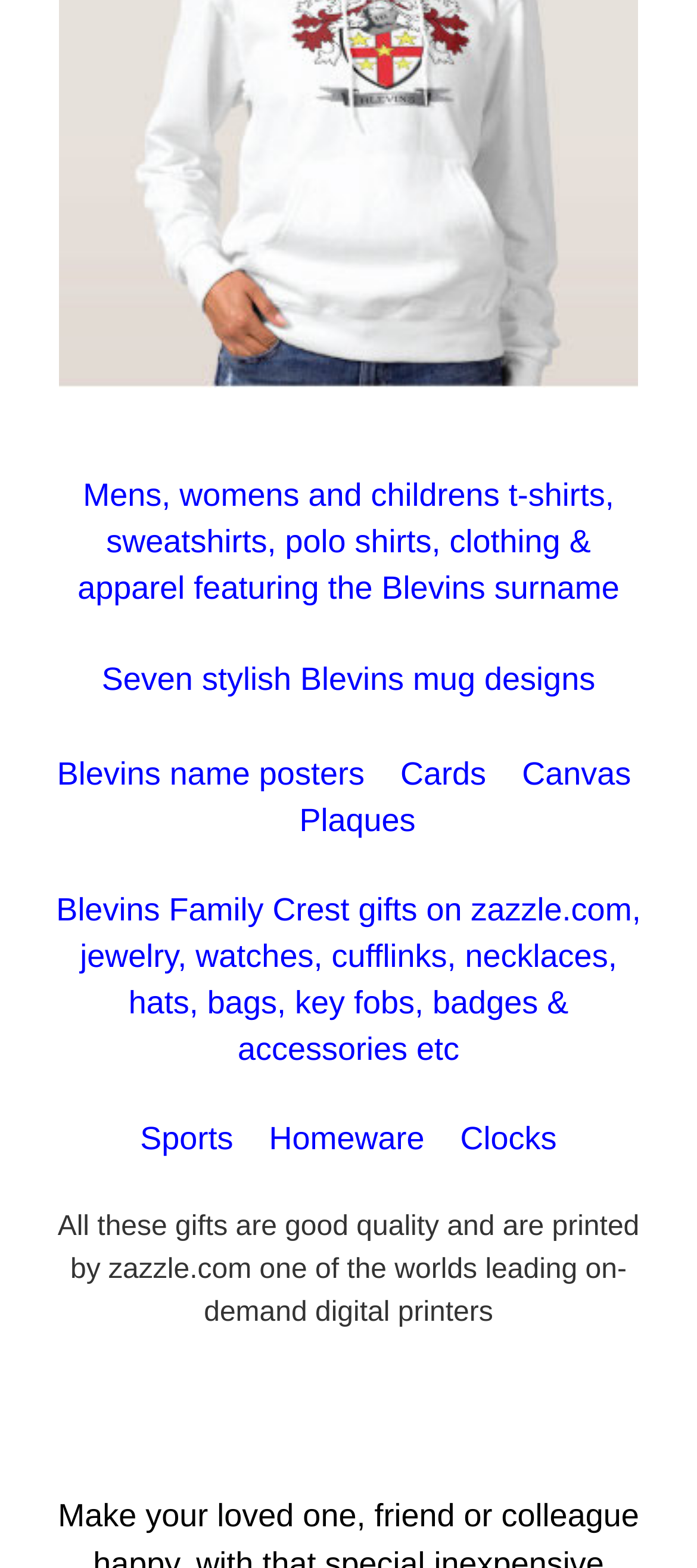Using the description: "alt="Blevins Family Crest"", identify the bounding box of the corresponding UI element in the screenshot.

[0.085, 0.223, 0.915, 0.254]